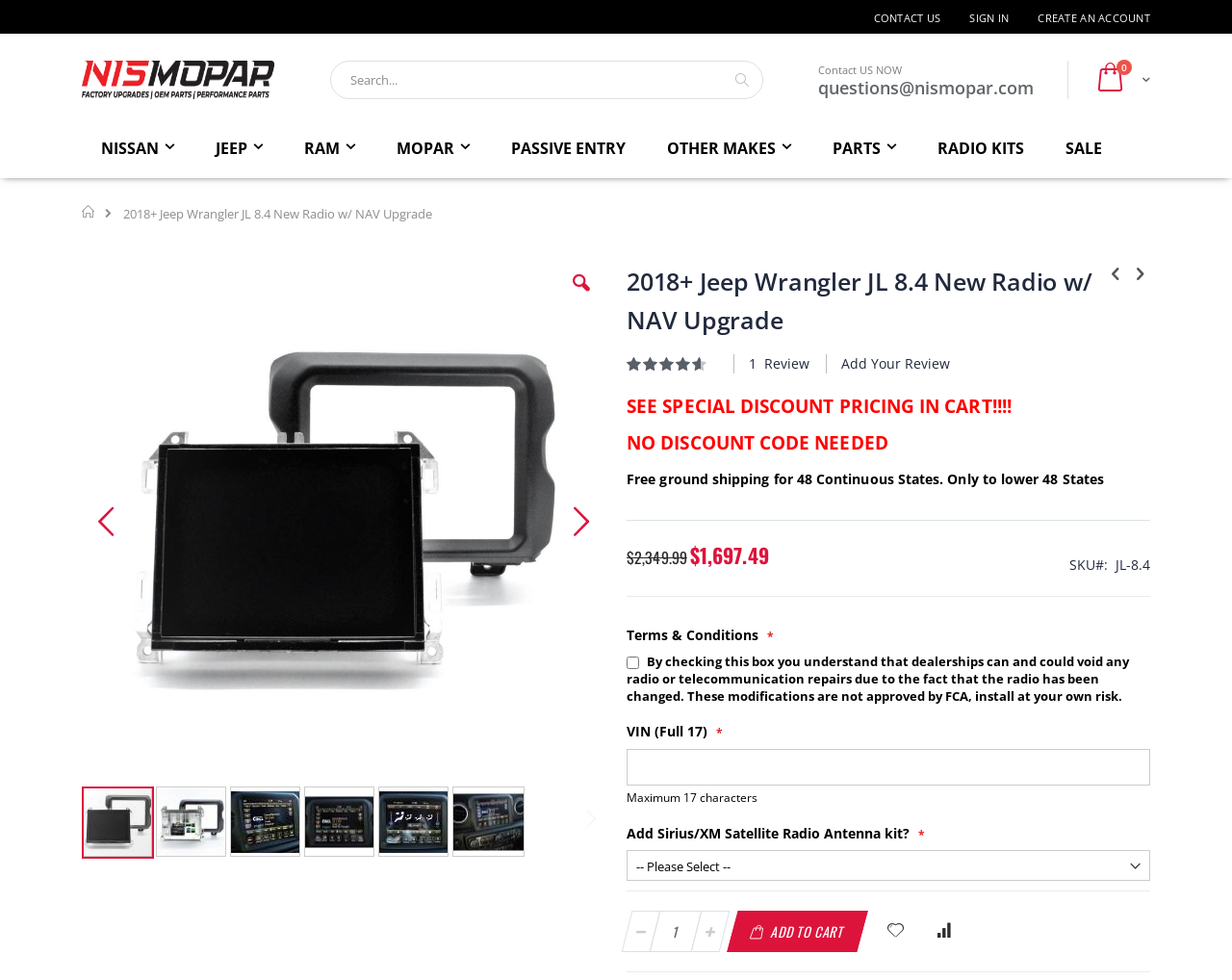Please provide a comprehensive response to the question below by analyzing the image: 
What is the function of the button with the icon ''?

The button with the icon '' is a search button, which is indicated by the text 'Search' next to it.